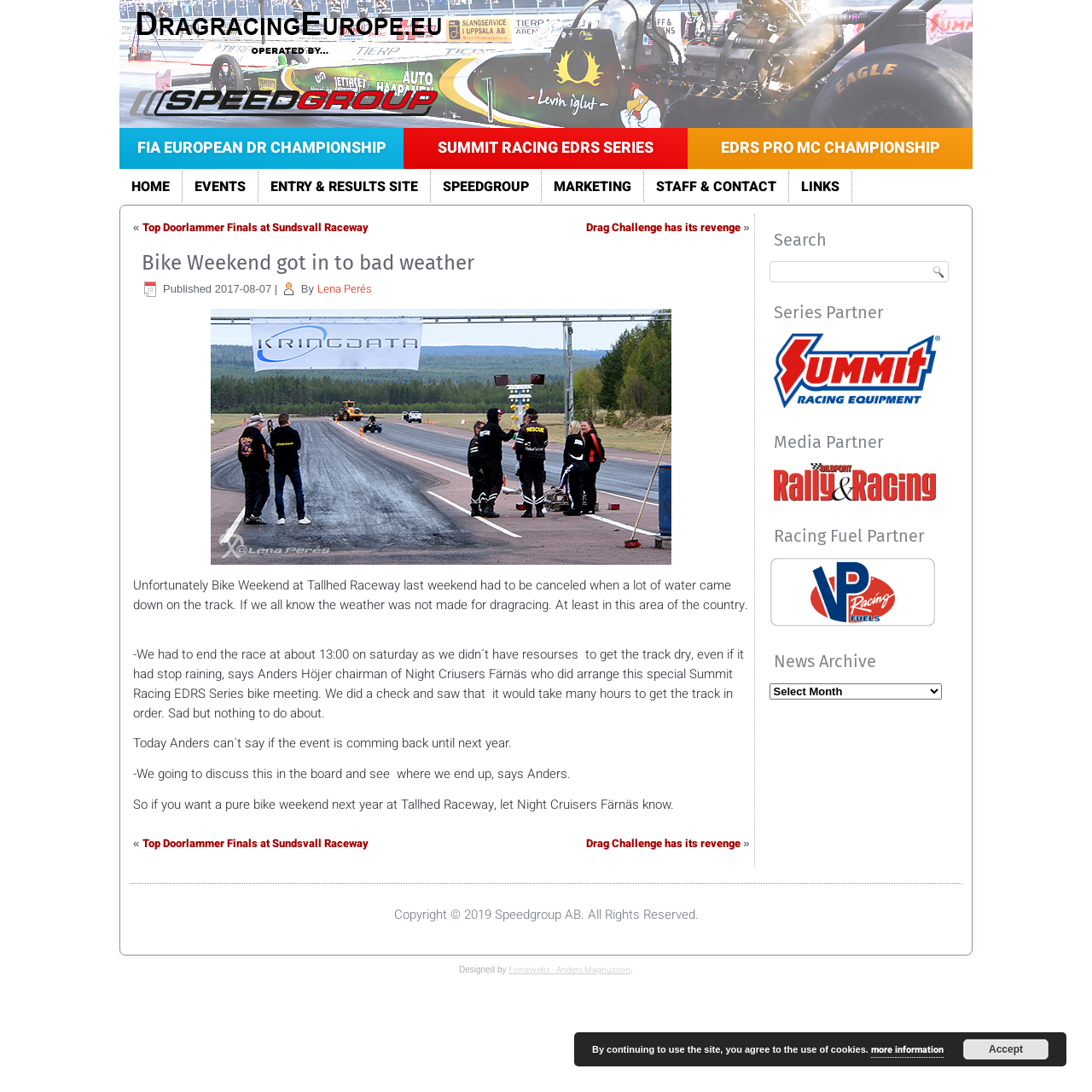Carefully observe the image and respond to the question with a detailed answer:
What is the date of the article 'Bike Weekend got in to bad weather'?

In the article section, I found the date '2017-08-07' mentioned as the publication date of the article 'Bike Weekend got in to bad weather'.